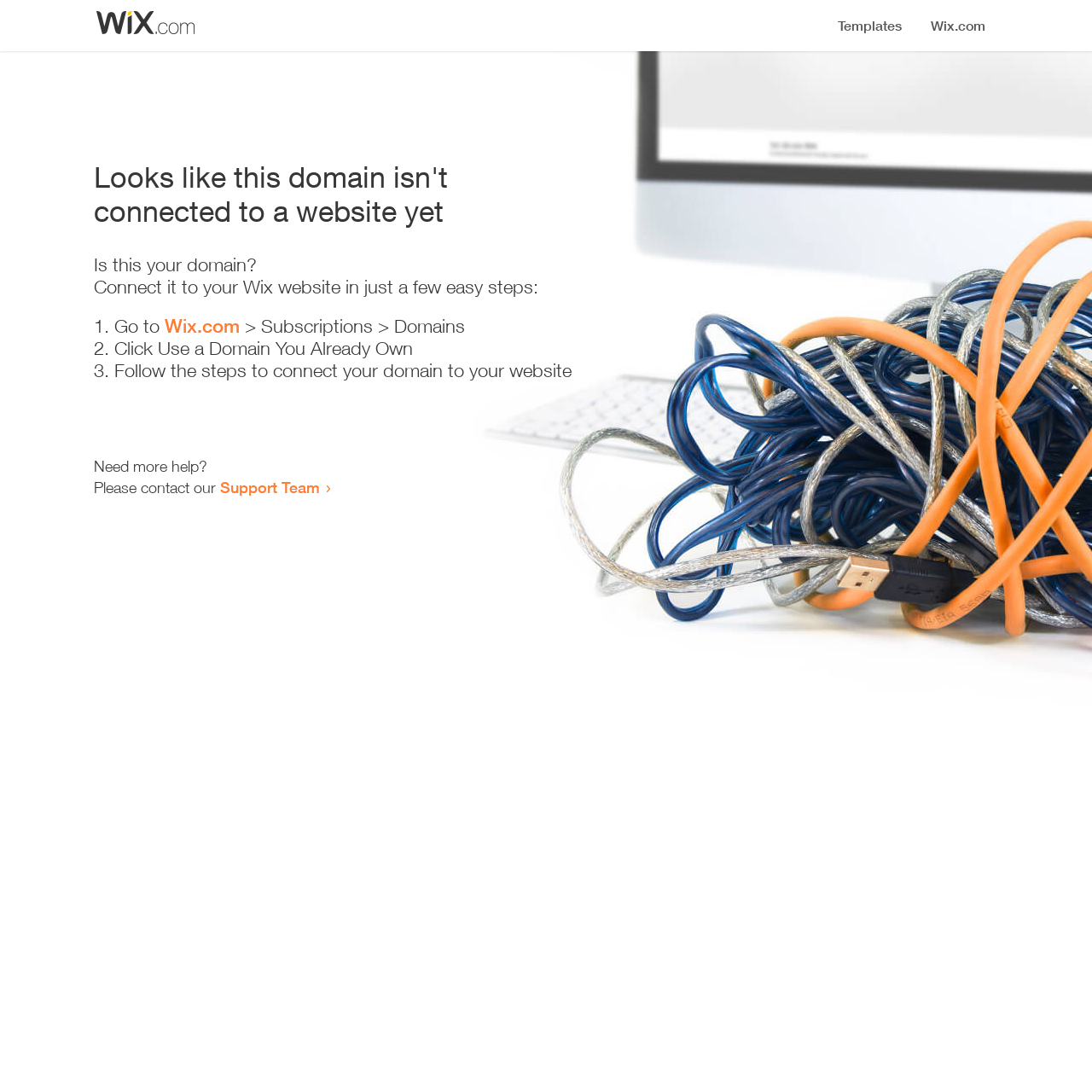How many steps to connect the domain?
Please provide a single word or phrase as your answer based on the screenshot.

3